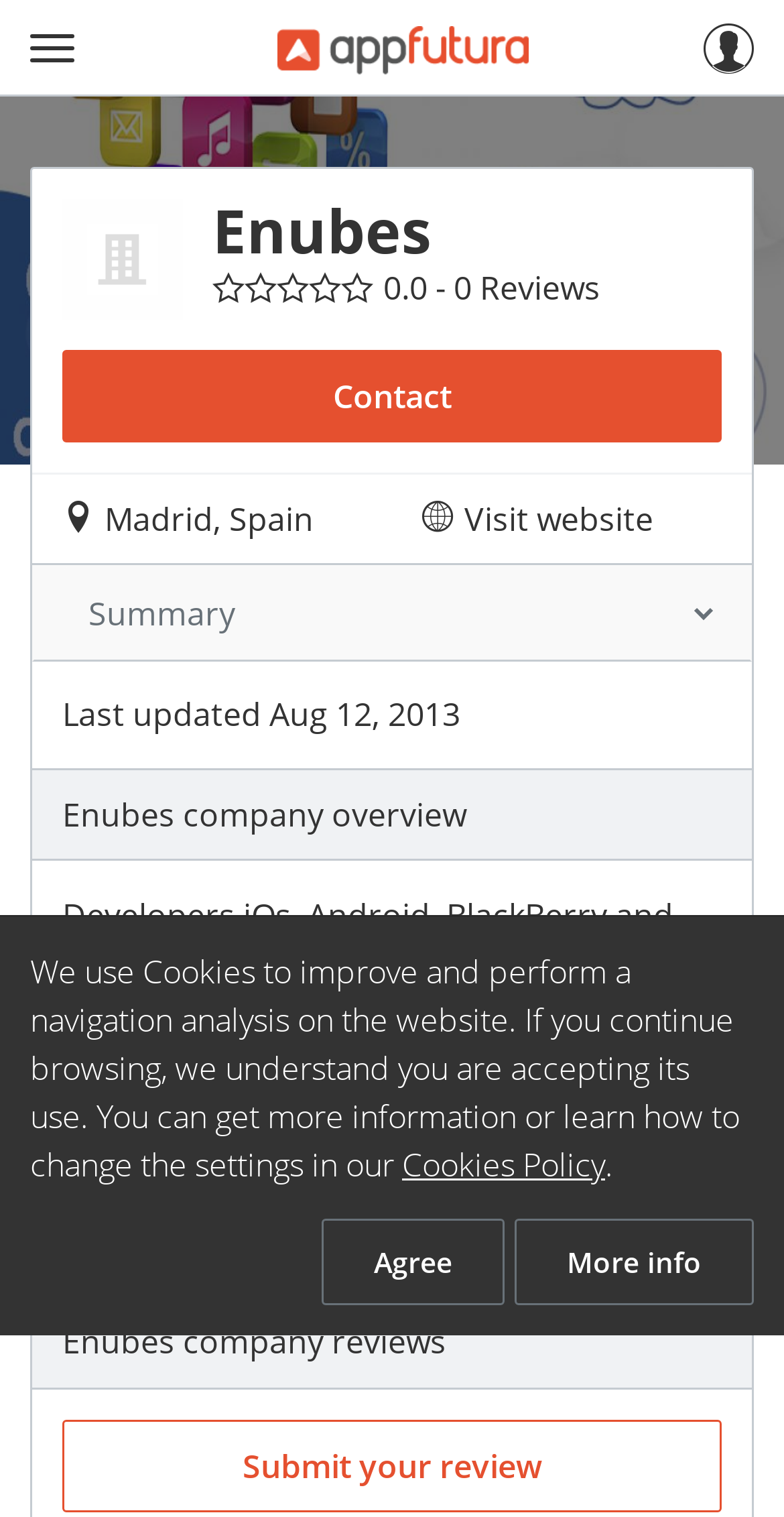Generate an in-depth caption that captures all aspects of the webpage.

The webpage is about Enubes, an app development company based in Madrid, Spain. At the top left corner, there is a button labeled "Menu" and a link to "appfutura". Next to them is a large image of the Enubes logo, which takes up the entire width of the page. Below the logo, there is a heading with the company name "Enubes" and a rating of "(0 stars)" with a text "0.0 - 0 Reviews" next to it.

On the right side of the page, there is a button labeled "Contact" and a text indicating the company's location as "Madrid, Spain". Below this, there is a button labeled "Visit website" and a combobox with a dropdown menu.

Further down the page, there is a text indicating when the company's profile was last updated, followed by a heading "Enubes company overview". Below this heading, there are three paragraphs of text describing the company's services, including developing mobile applications for various operating systems.

Next, there is a link to show the full company description, followed by a heading "Enubes company reviews" and a button to submit a review. At the bottom of the page, there is a notice about the use of cookies on the website, with links to the Cookies Policy and to agree or get more information.